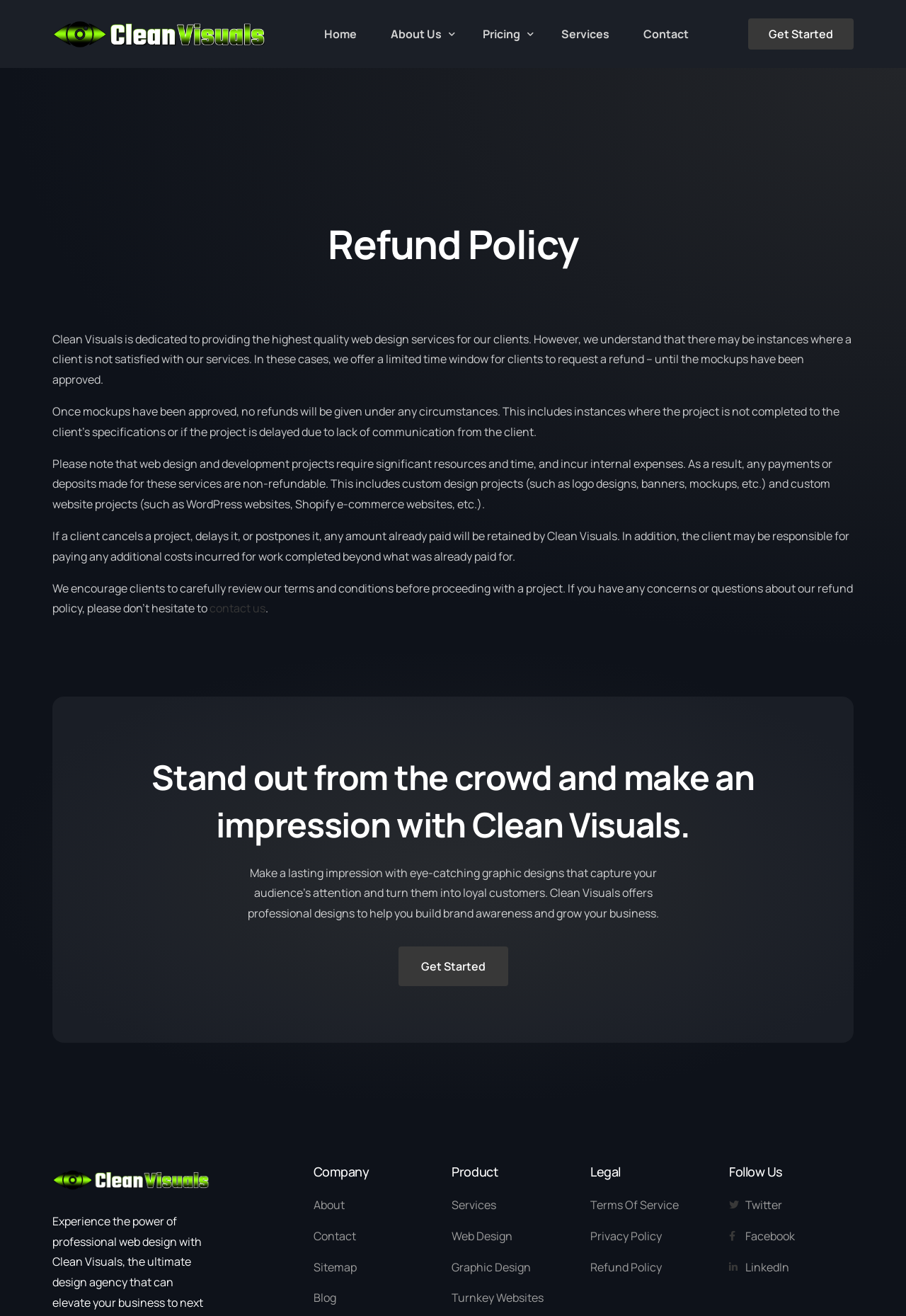Find the bounding box coordinates of the element I should click to carry out the following instruction: "Click on the 'Home' link".

[0.339, 0.0, 0.412, 0.052]